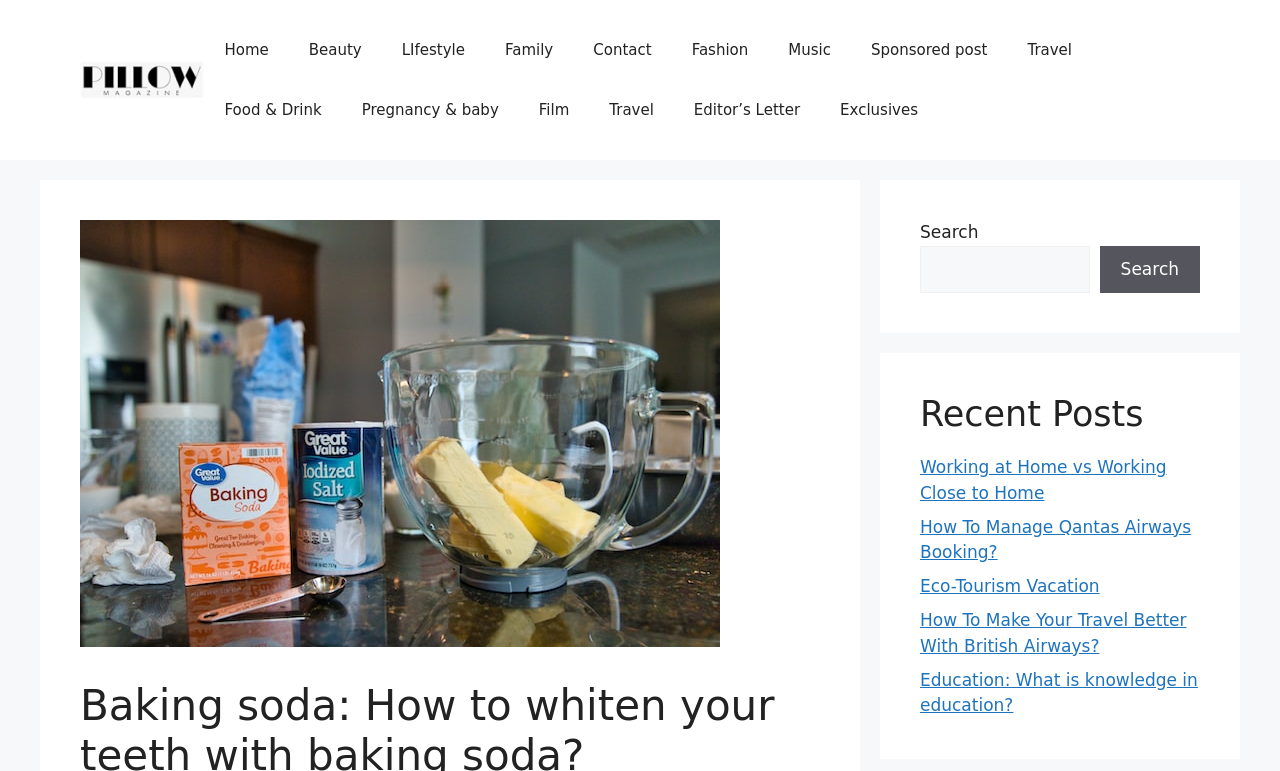Refer to the image and offer a detailed explanation in response to the question: Is there a search function on the webpage?

I found a search box and a 'Search' button in the top-right corner of the webpage, which indicates that there is a search function available.